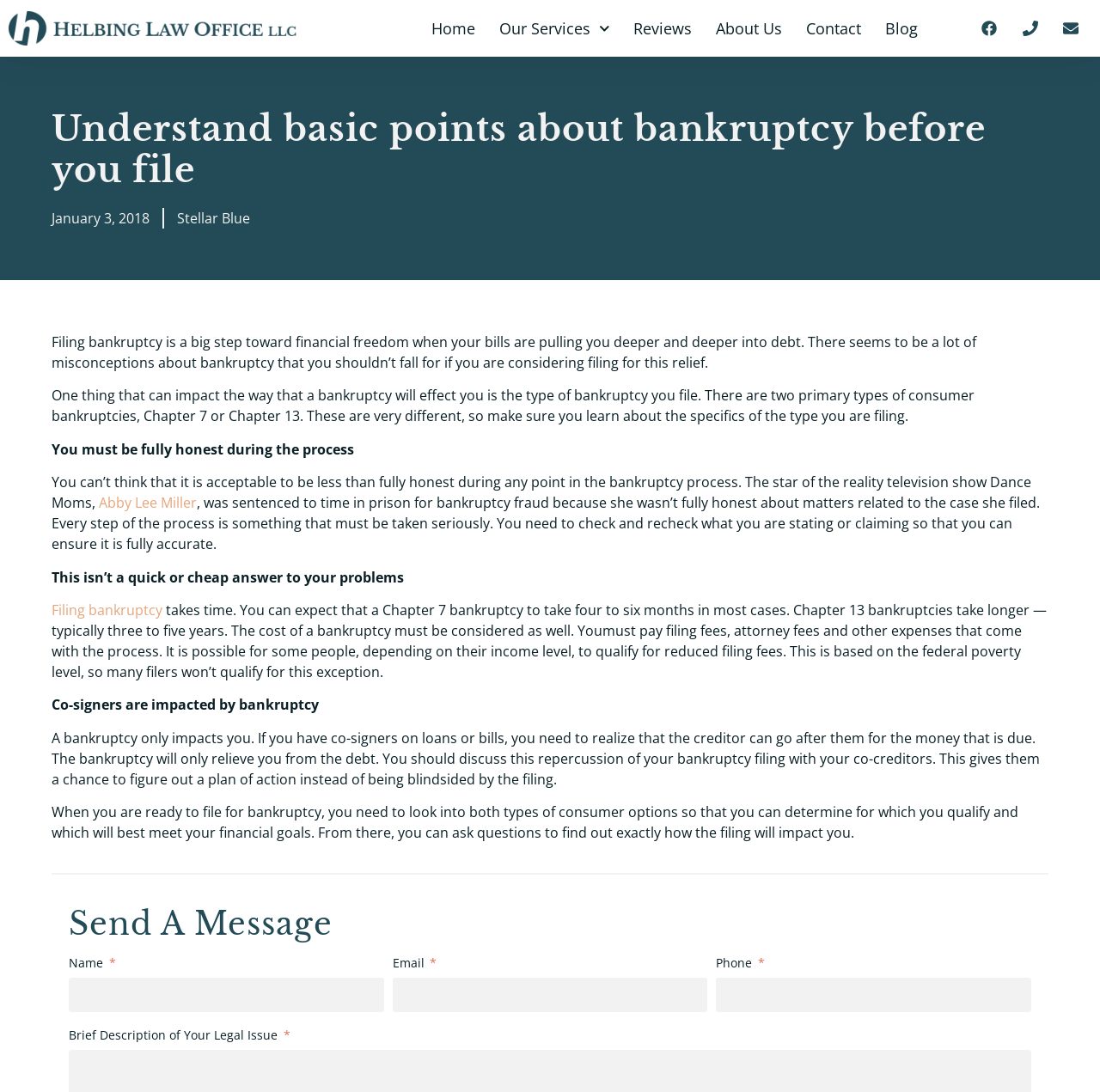Please specify the bounding box coordinates of the clickable region to carry out the following instruction: "Click the 'Reviews' link". The coordinates should be four float numbers between 0 and 1, in the format [left, top, right, bottom].

[0.575, 0.008, 0.63, 0.044]